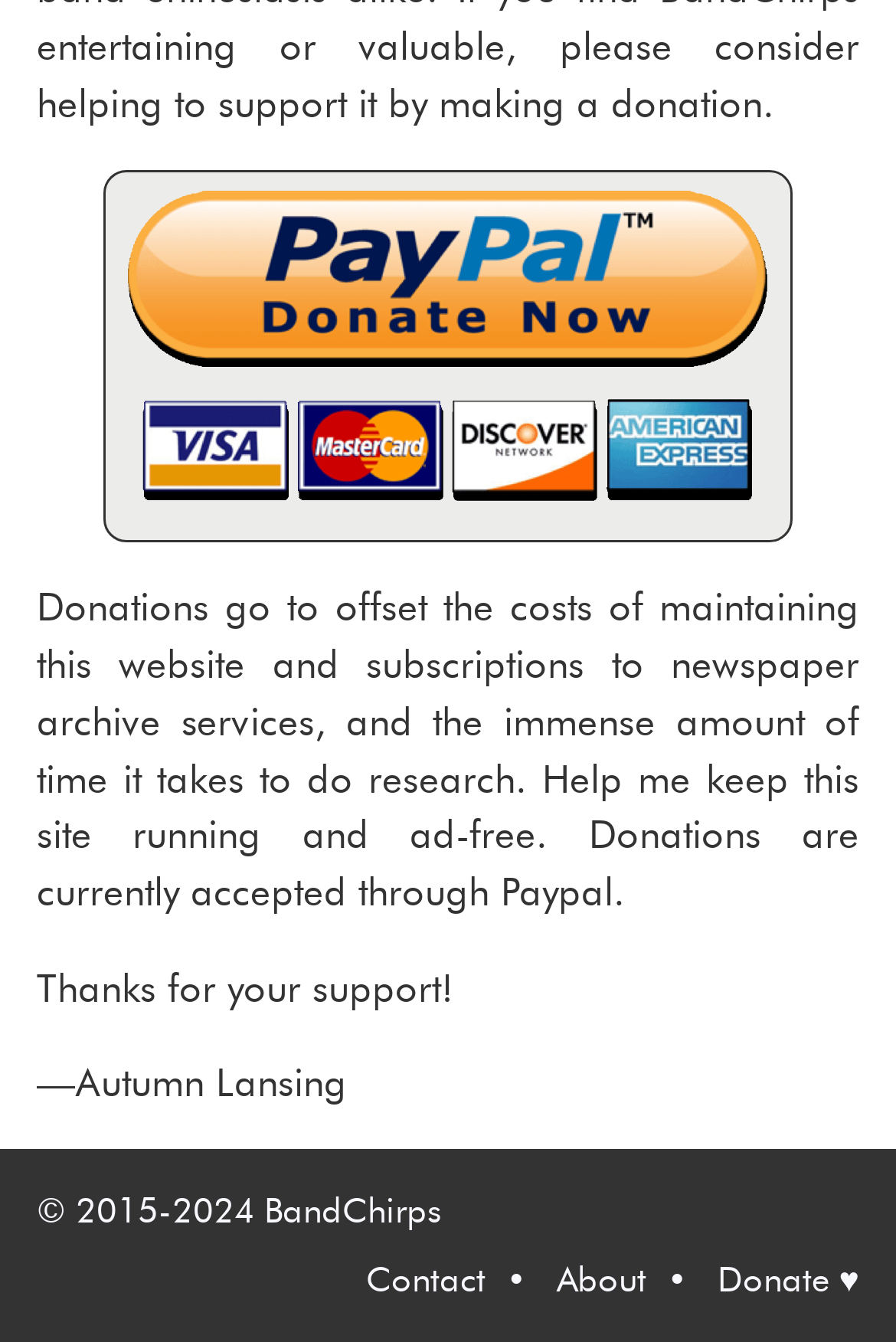Provide the bounding box coordinates of the HTML element described by the text: "looking down on the garden".

None